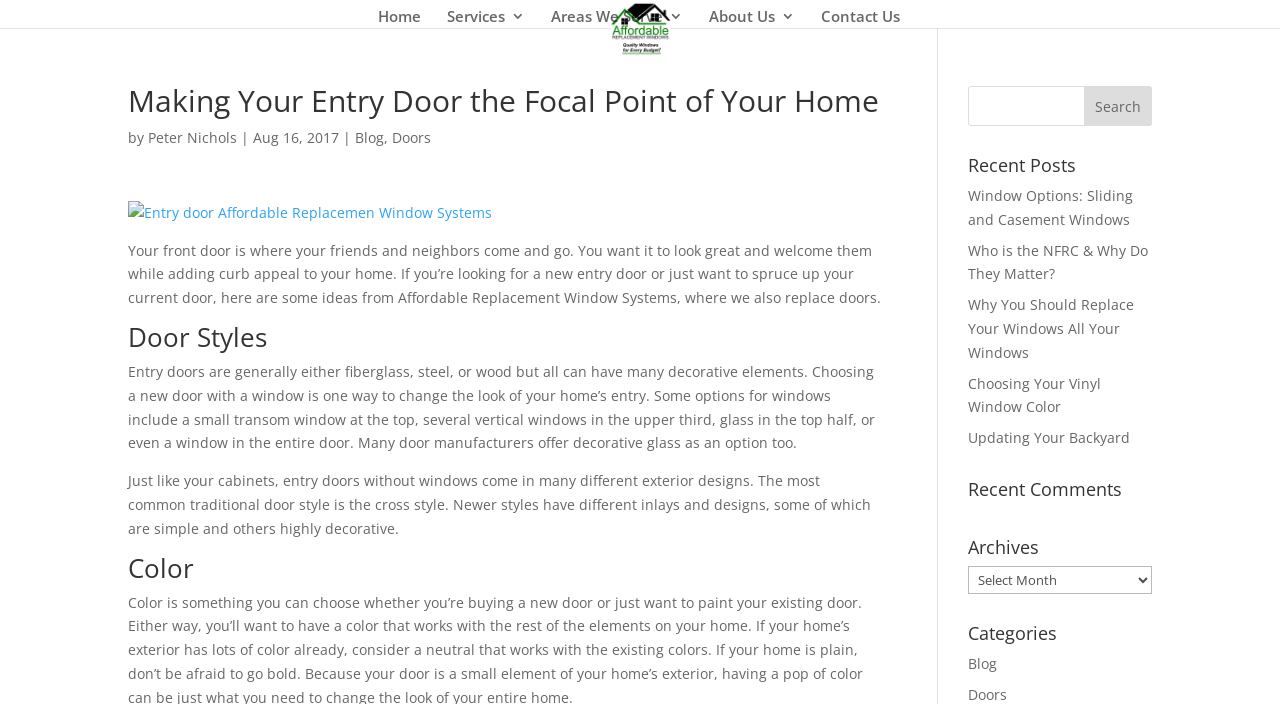Could you provide the bounding box coordinates for the portion of the screen to click to complete this instruction: "Search for something"?

[0.756, 0.122, 0.9, 0.179]